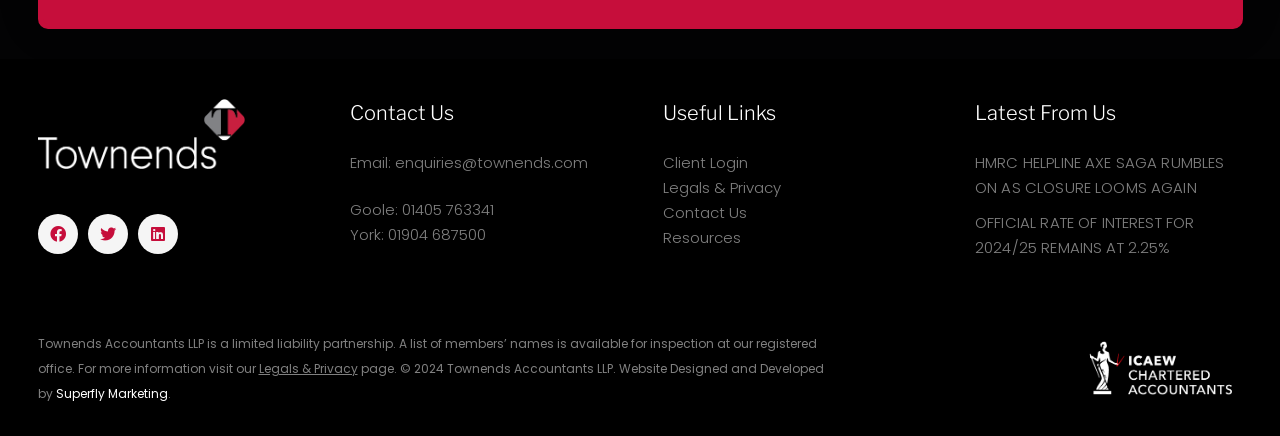By analyzing the image, answer the following question with a detailed response: How many articles are listed under 'Latest From Us'?

I examined the 'Latest From Us' section on the webpage and found that there are 2 articles listed, with headings 'HMRC HELPLINE AXE SAGA RUMBLES ON AS CLOSURE LOOMS AGAIN' and 'OFFICIAL RATE OF INTEREST FOR 2024/25 REMAINS AT 2.25%'.